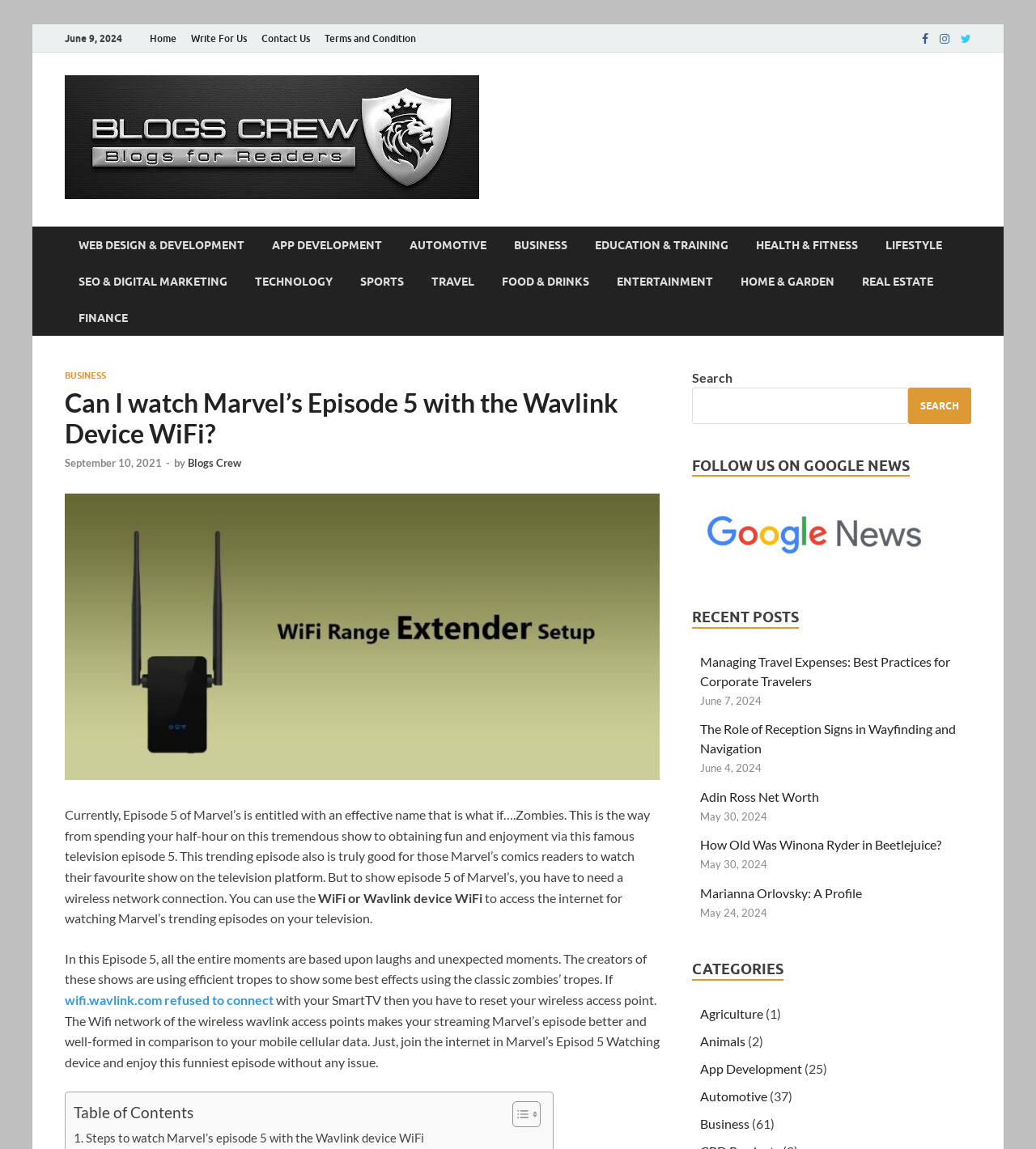Please provide the bounding box coordinates for the element that needs to be clicked to perform the instruction: "Search for something". The coordinates must consist of four float numbers between 0 and 1, formatted as [left, top, right, bottom].

[0.668, 0.337, 0.877, 0.369]